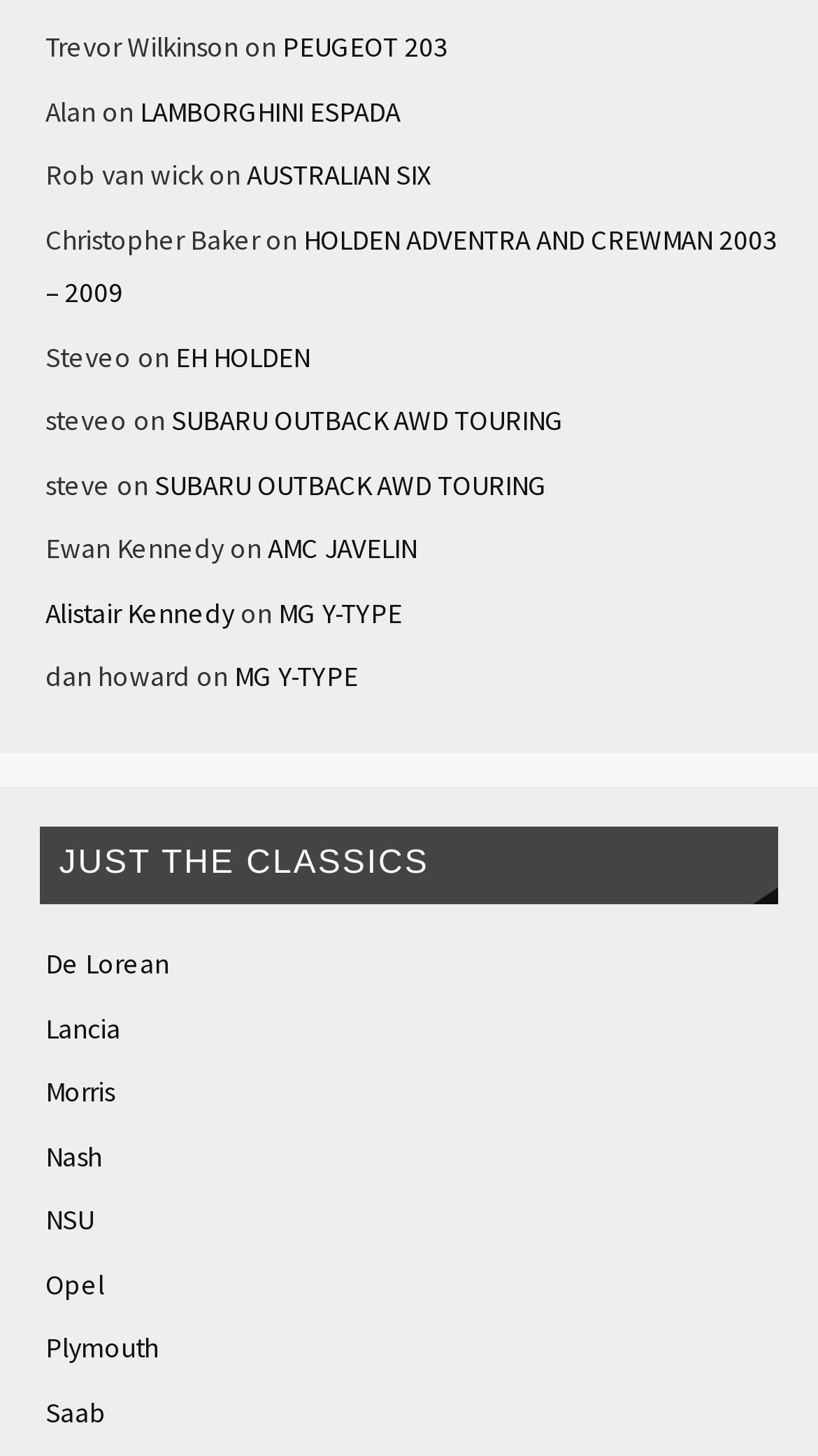Locate the bounding box coordinates of the area that needs to be clicked to fulfill the following instruction: "Read the news". The coordinates should be in the format of four float numbers between 0 and 1, namely [left, top, right, bottom].

None